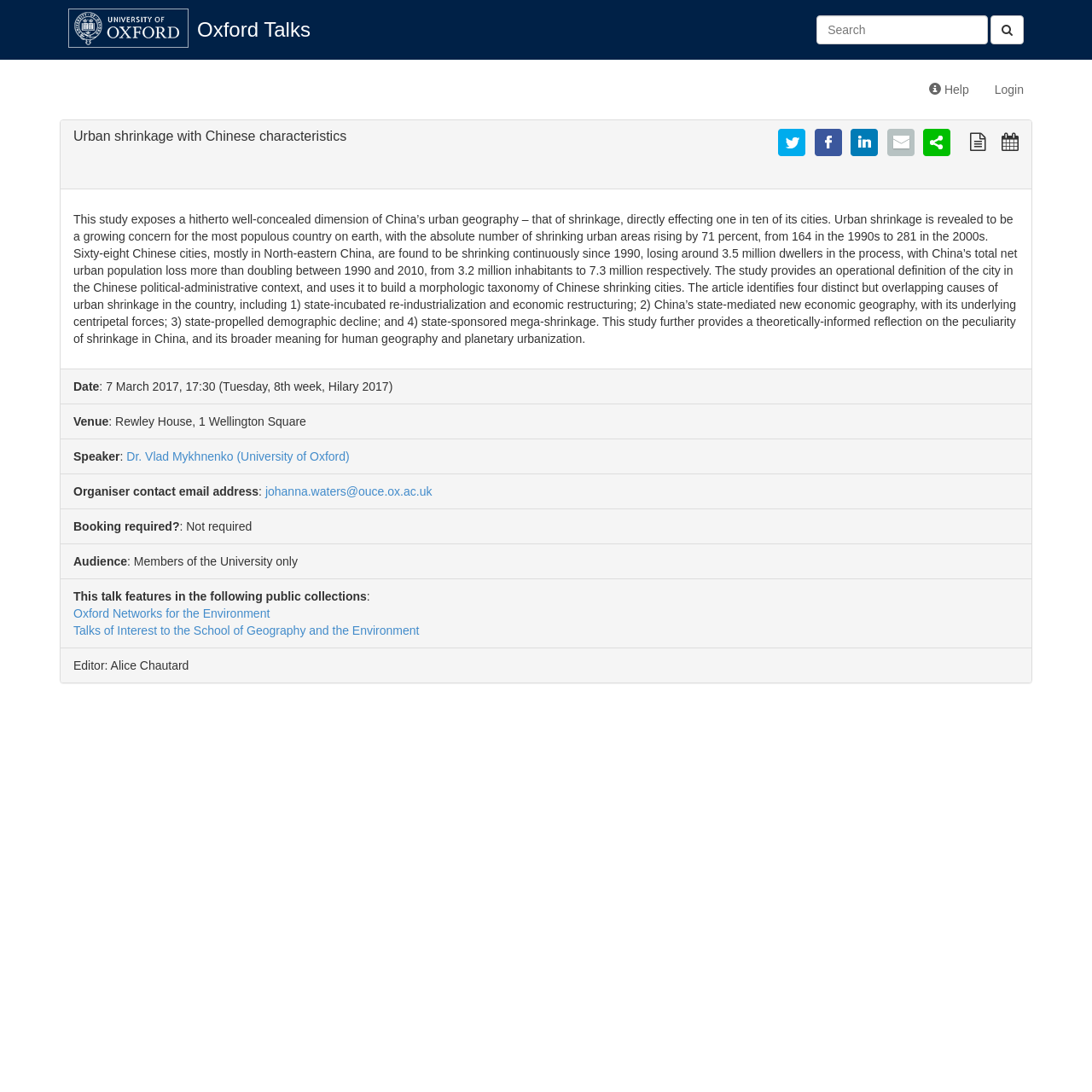Find the bounding box coordinates of the element I should click to carry out the following instruction: "Search for a talk".

[0.748, 0.014, 0.938, 0.041]